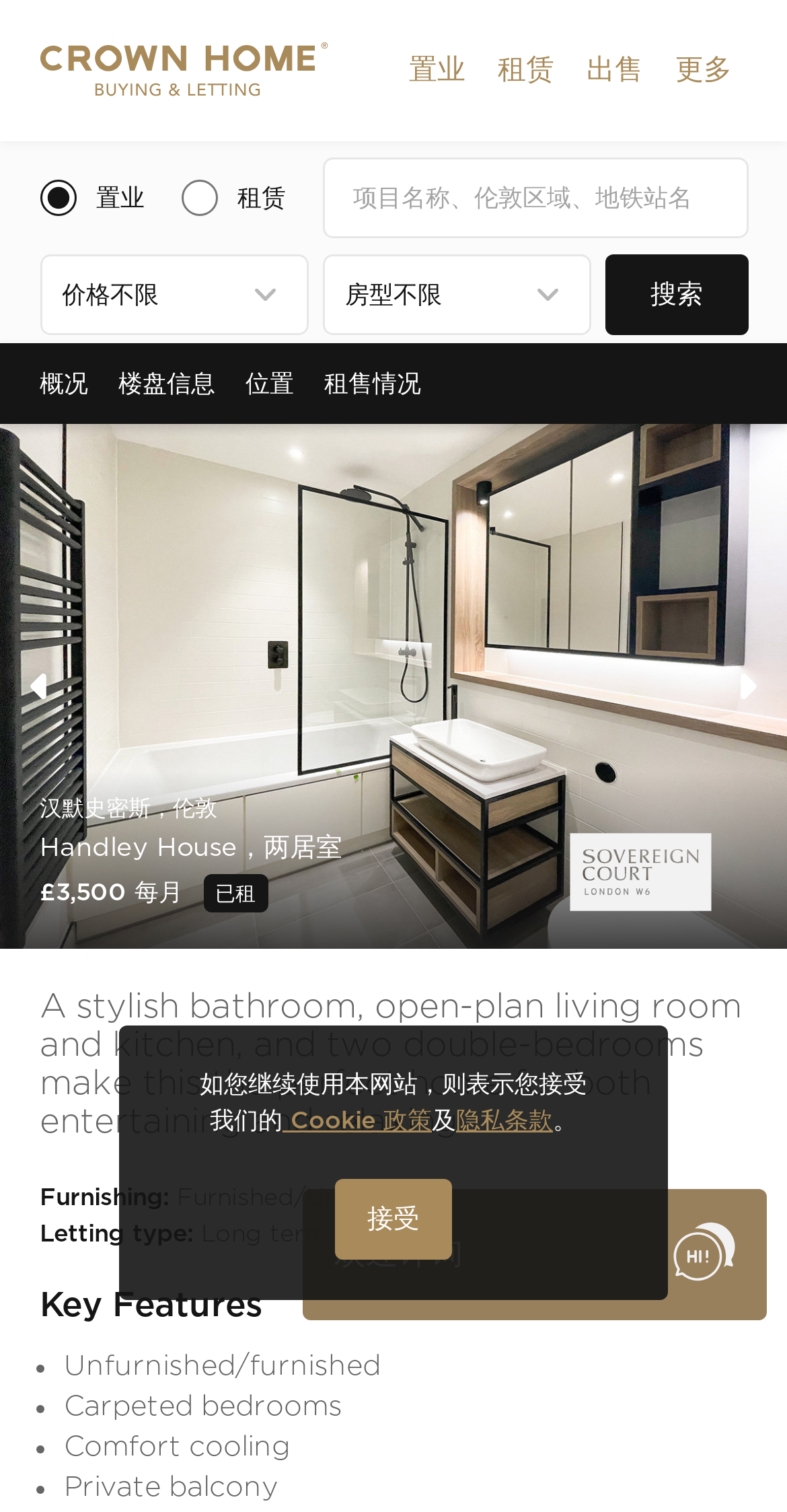Specify the bounding box coordinates of the area to click in order to follow the given instruction: "Browse the carousel."

[0.0, 0.28, 1.0, 0.628]